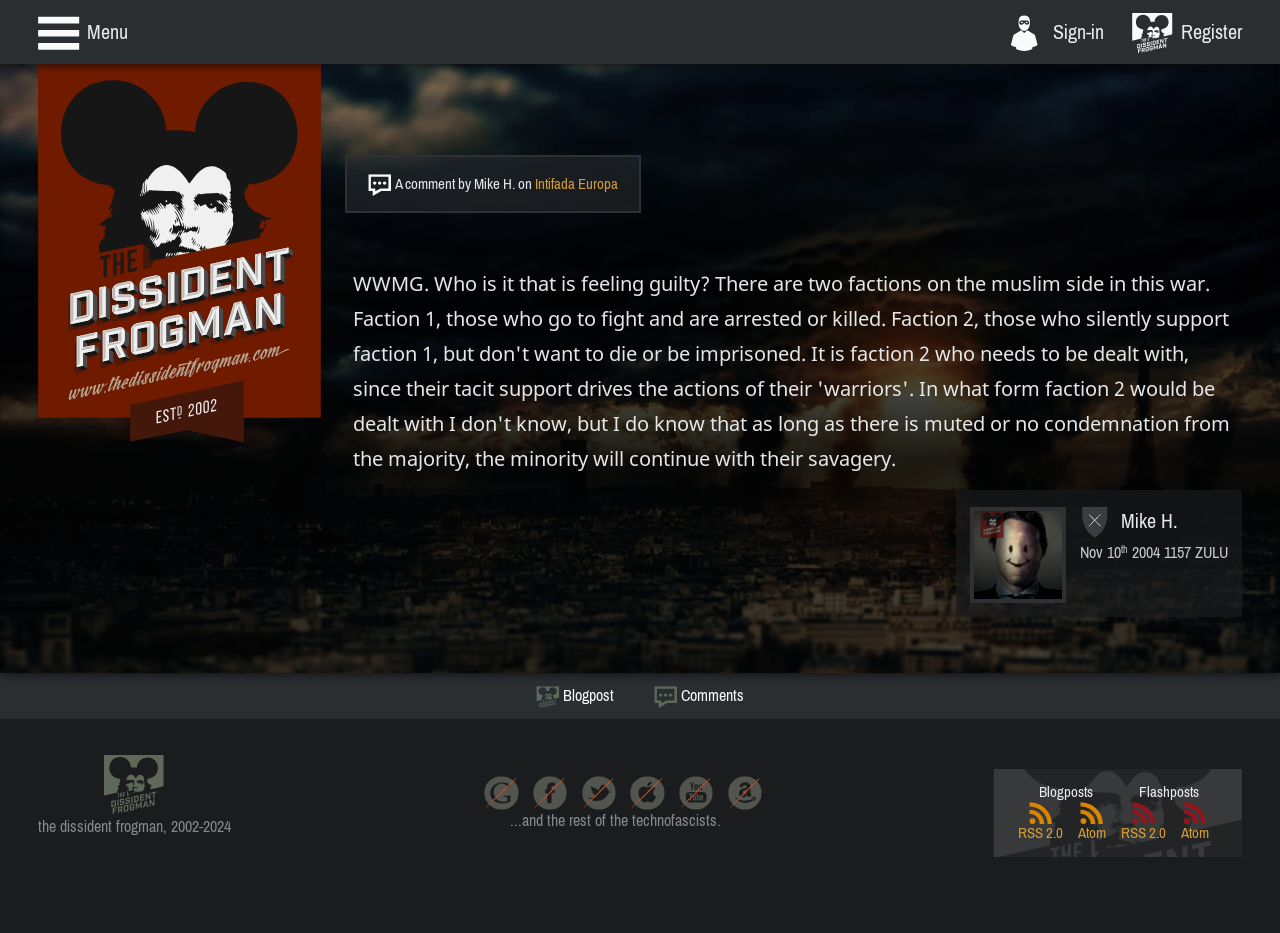Please provide the bounding box coordinates for the UI element as described: "Log in". The coordinates must be four floats between 0 and 1, represented as [left, top, right, bottom].

None